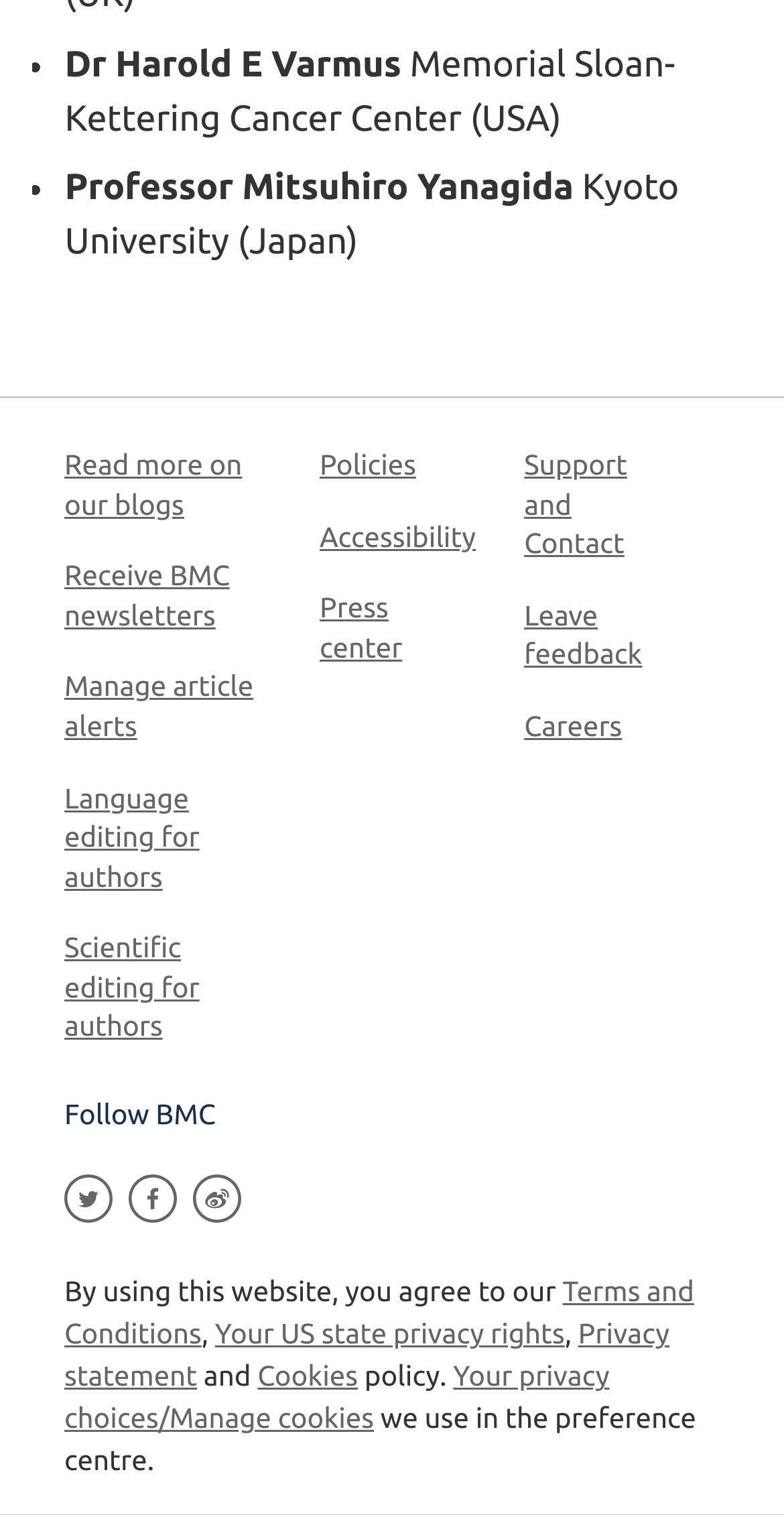Please locate the clickable area by providing the bounding box coordinates to follow this instruction: "View policies".

[0.408, 0.296, 0.531, 0.317]